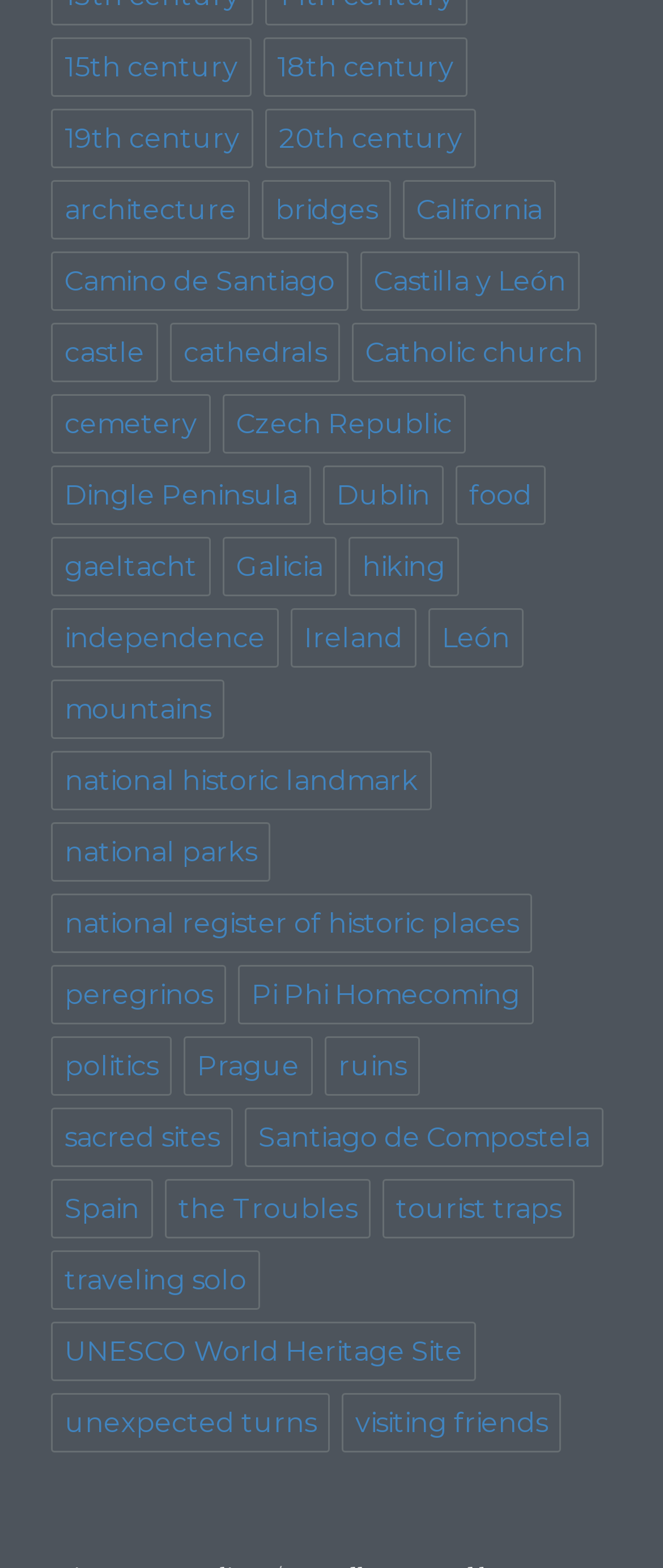Locate the bounding box coordinates of the element to click to perform the following action: 'visit architecture'. The coordinates should be given as four float values between 0 and 1, in the form of [left, top, right, bottom].

[0.077, 0.115, 0.377, 0.153]